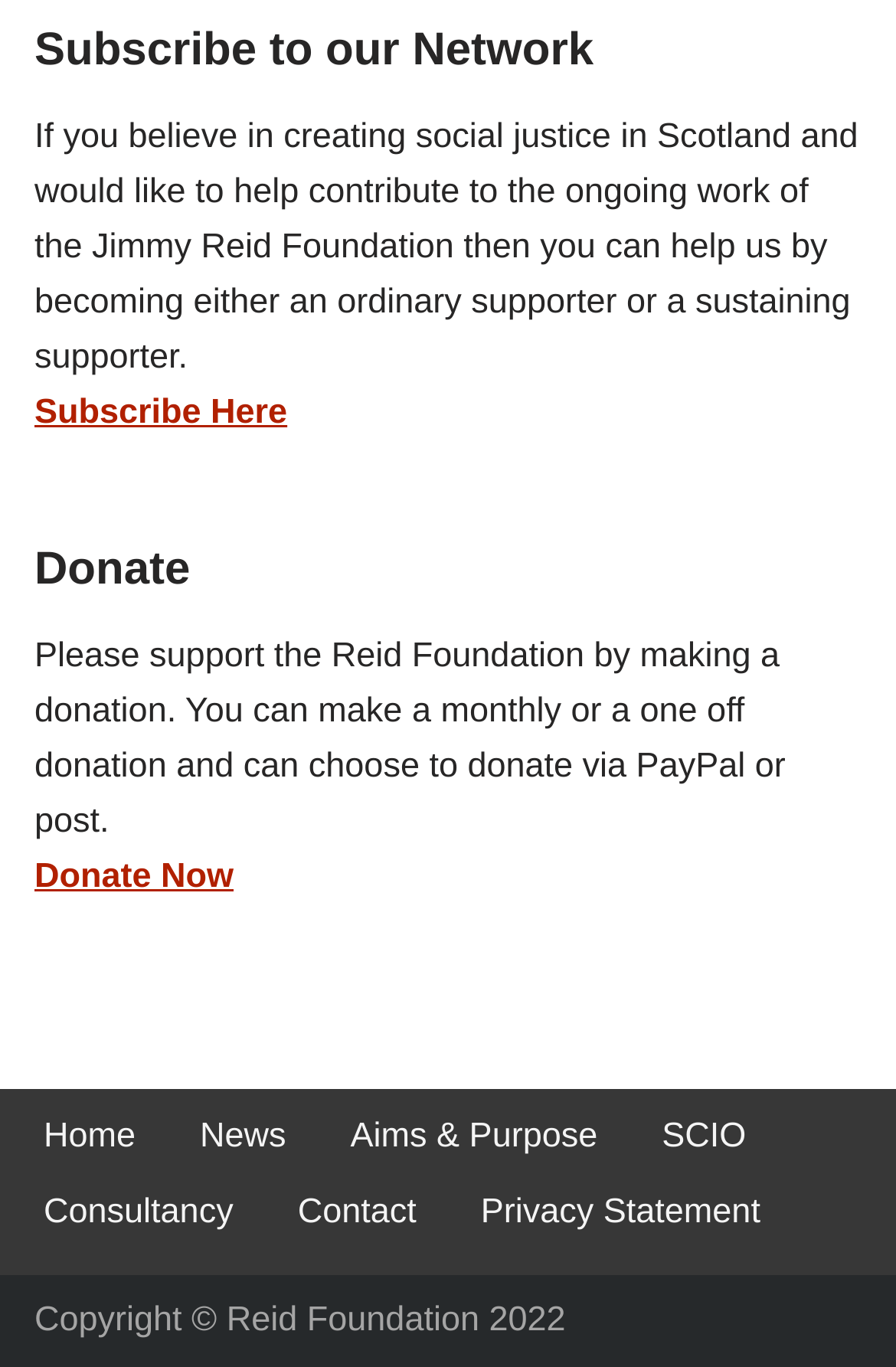Locate the bounding box coordinates of the clickable region to complete the following instruction: "Make a donation."

[0.038, 0.627, 0.261, 0.656]